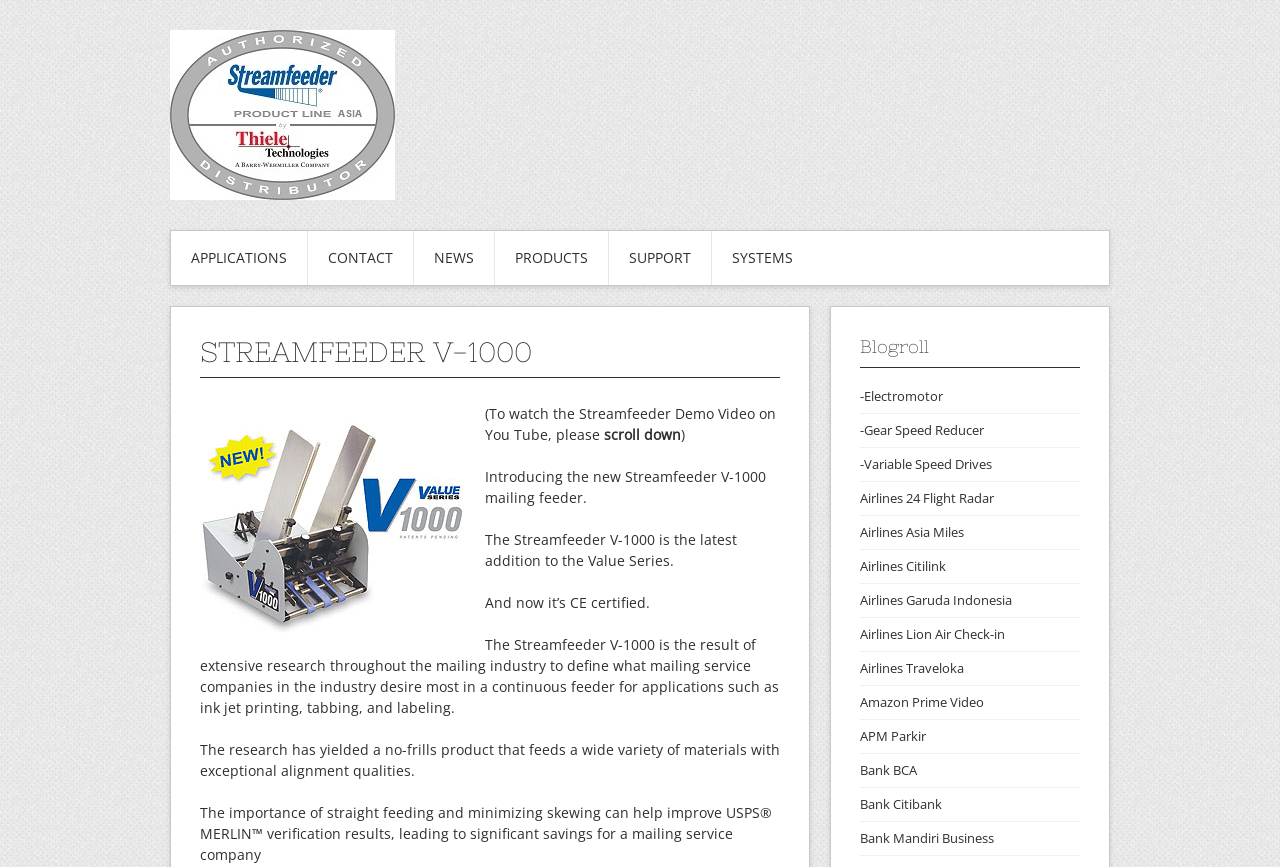Respond to the following query with just one word or a short phrase: 
How many links are there in the 'Blogroll' section?

13